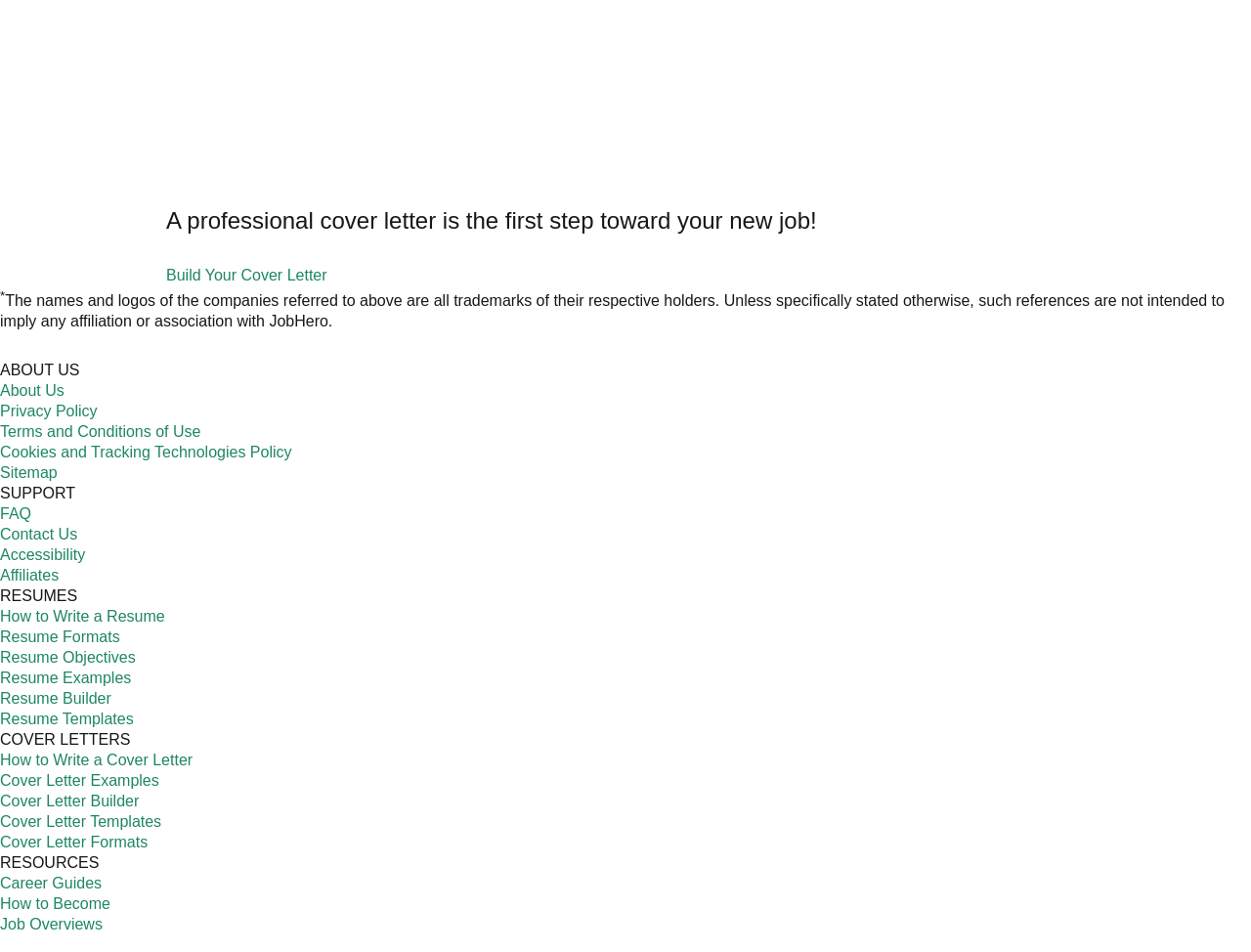Pinpoint the bounding box coordinates for the area that should be clicked to perform the following instruction: "Build your cover letter".

[0.133, 0.28, 0.261, 0.298]